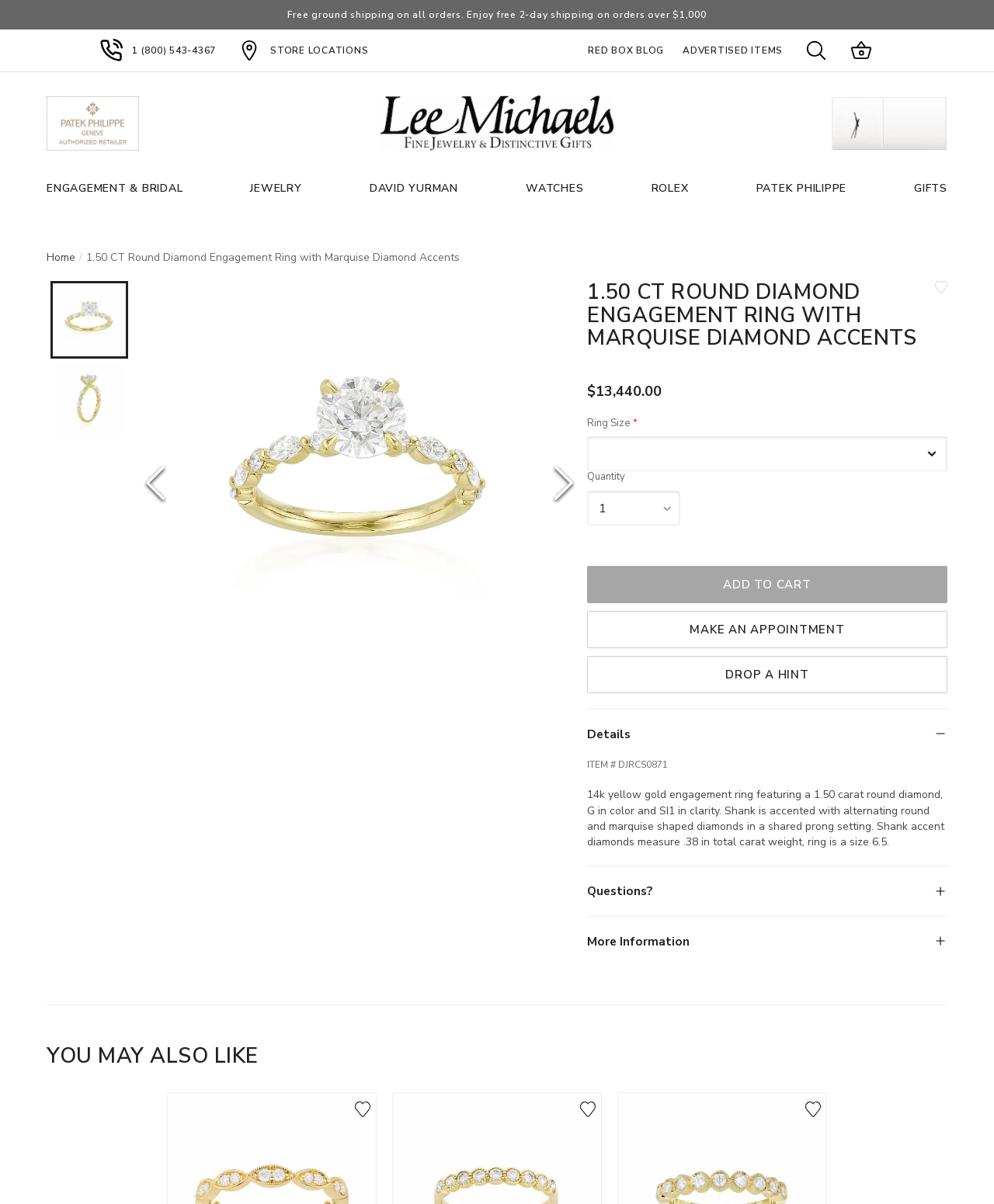Explain in detail what you observe on this webpage.

This webpage is about a 1.50 CT Round Diamond Engagement Ring with Marquise Diamond Accents from Lee Michaels Fine Jewelry. At the top, there is a banner with a link to the Lee Michaels Fine Jewelry store and an image of the store. Below the banner, there is a navigation menu with links to different sections of the website, including engagement and bridal, jewelry, David Yurman, watches, Rolex, Patek Philippe, and gifts.

On the left side of the page, there is a column with a phone number, a link to store locations, and an image. Above this column, there is a notification alerting users to free ground shipping on all orders and free 2-day shipping on orders over $1,000.

The main content of the page is focused on the engagement ring, with a large image of the ring at the top. Below the image, there is a heading with the ring's description, followed by a price of $13,440.00. There are also buttons to add the ring to a wishlist, make an appointment, or drop a hint.

Below the ring's details, there is a section with a thumbnail navigation menu, allowing users to view different images of the ring. There are also buttons to navigate to previous or next slides.

Further down the page, there is a section with more information about the ring, including its item number, a detailed description, and a question section. There are also images and links to more information about the ring.

At the bottom of the page, there is a section titled "You May Also Like," with three buttons to add items to a wishlist.